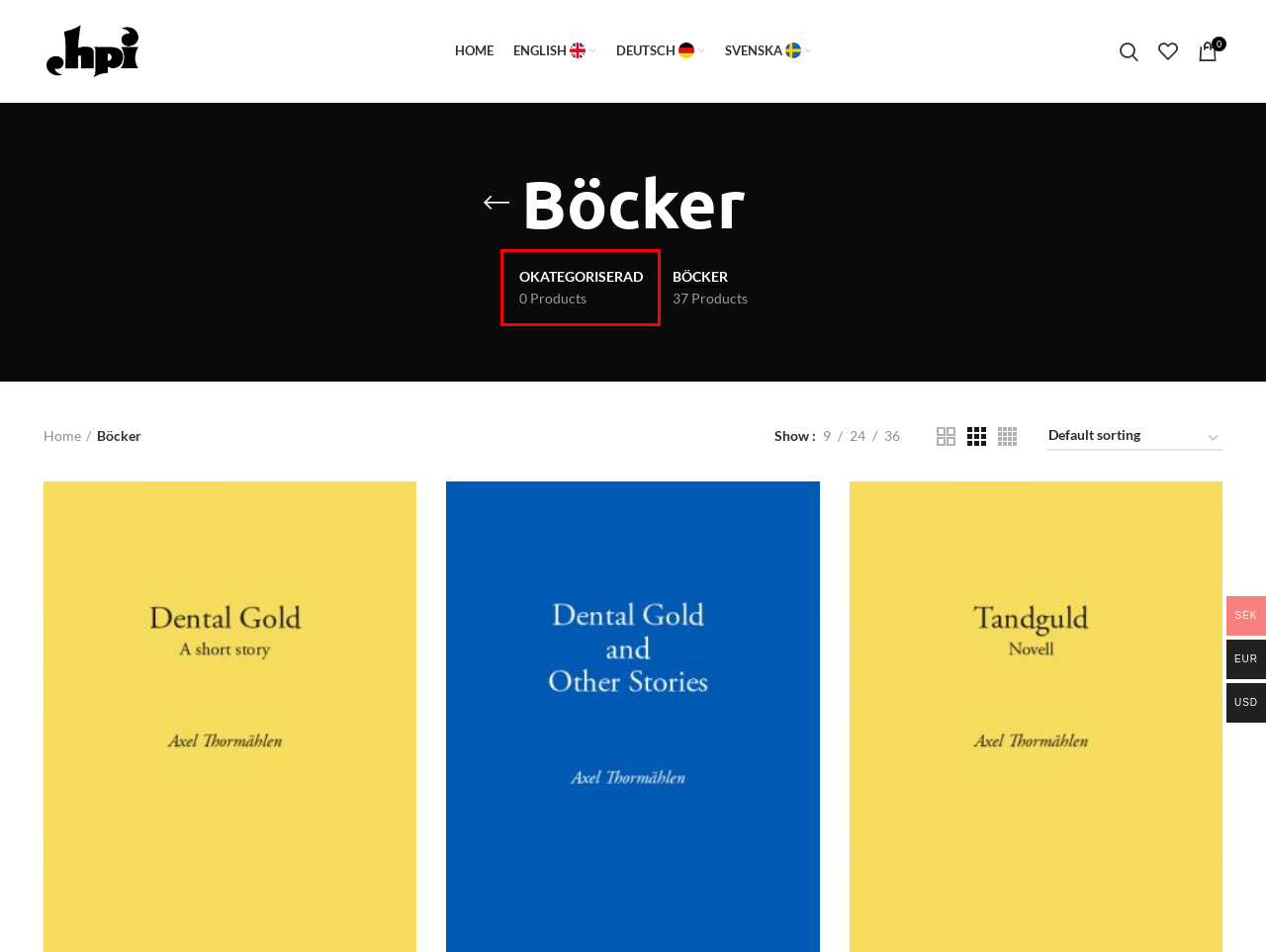Examine the screenshot of the webpage, which includes a red bounding box around an element. Choose the best matching webpage description for the page that will be displayed after clicking the element inside the red bounding box. Here are the candidates:
A. Holmby Press International – Thormählen
B. Dental Gold – Holmby Press International
C. Dental Gold and Other Stories – Holmby Press International
D. Cart – Holmby Press International
E. Okategoriserad – Holmby Press International
F. Products – Holmby Press International
G. Eine Wintertaufe – Holmby Press International
H. Tandguld och andra berättelser – Holmby Press International

E